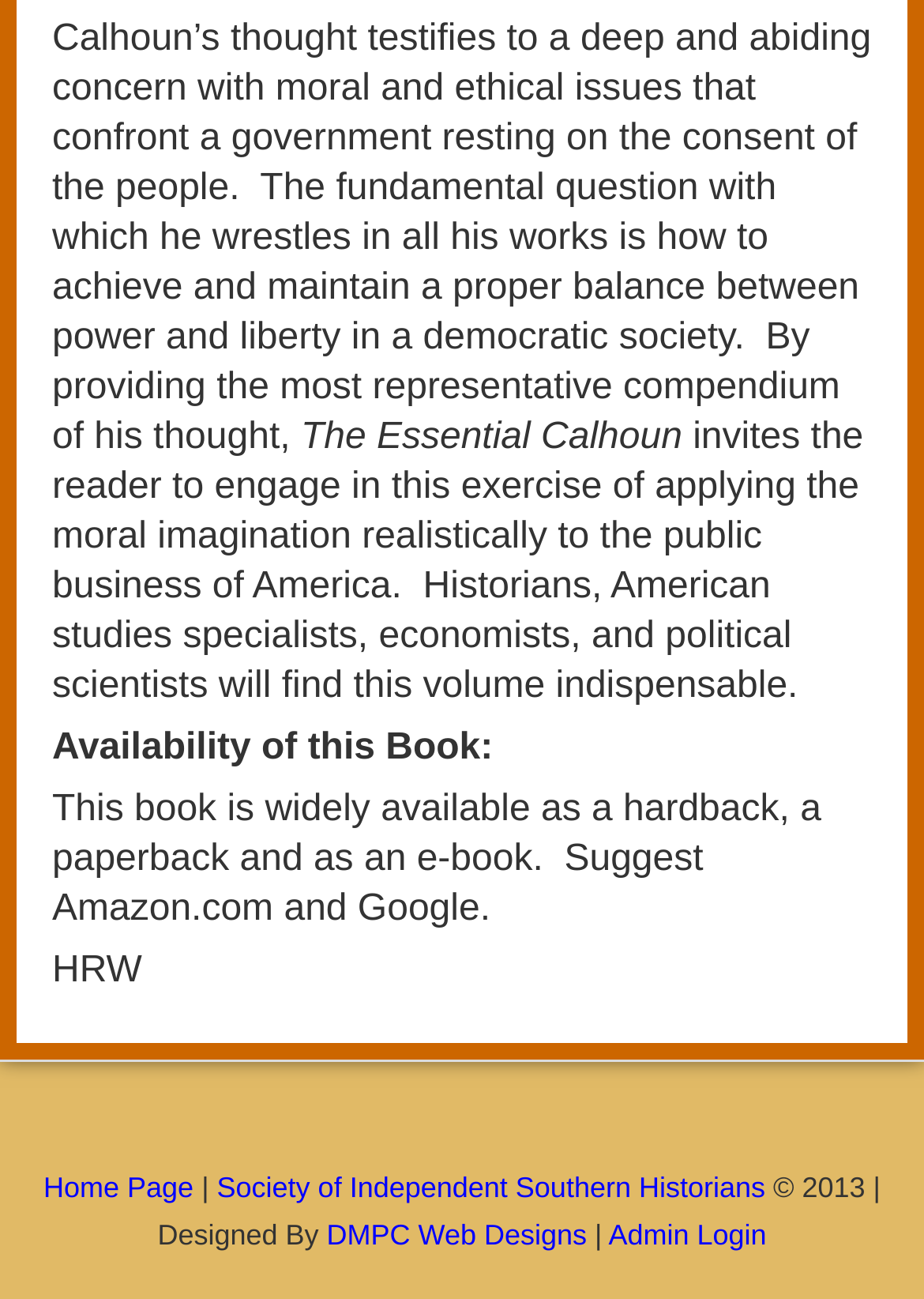Where can the book be found?
Answer with a single word or phrase, using the screenshot for reference.

Amazon.com and Google